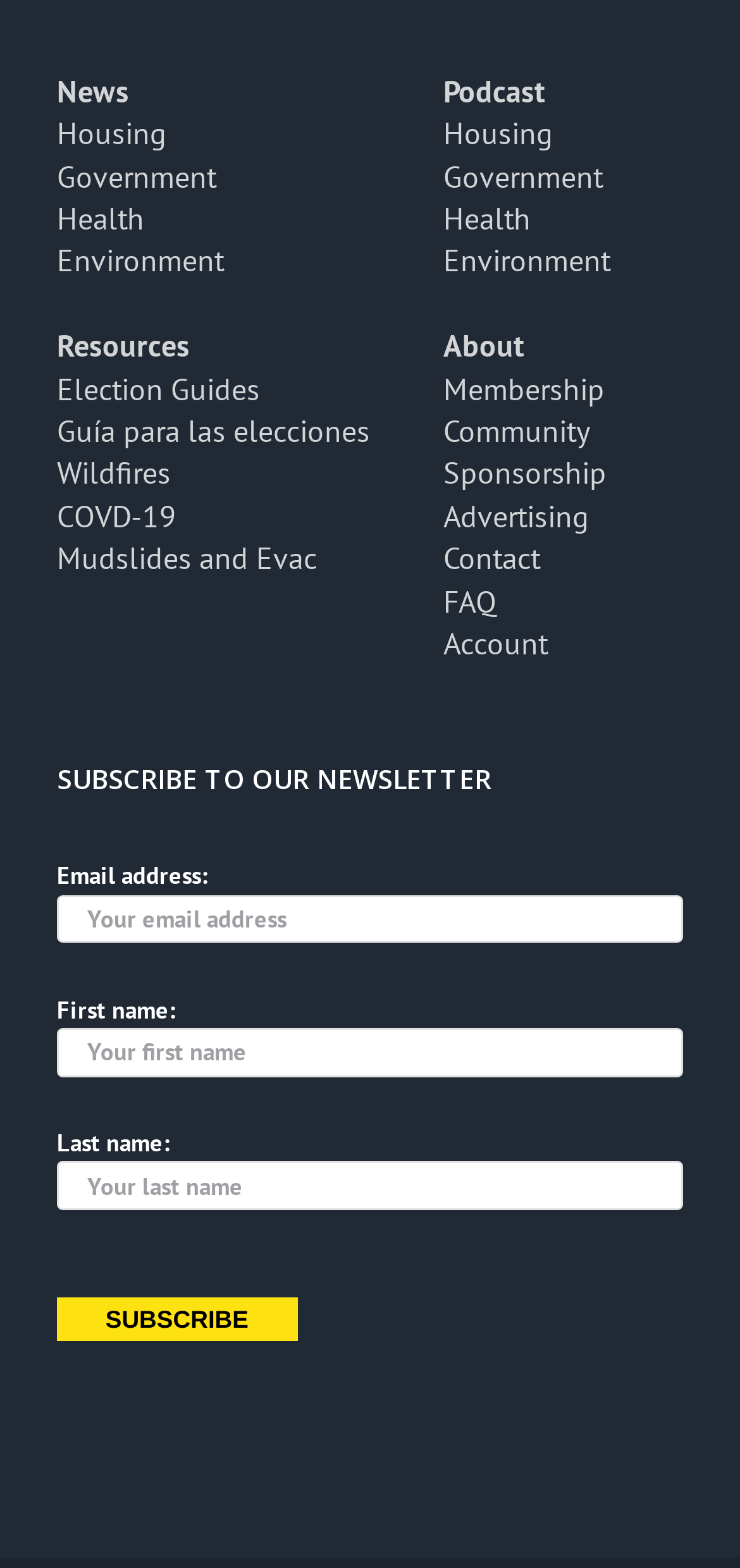Could you highlight the region that needs to be clicked to execute the instruction: "Click on Housing"?

[0.077, 0.125, 0.226, 0.149]